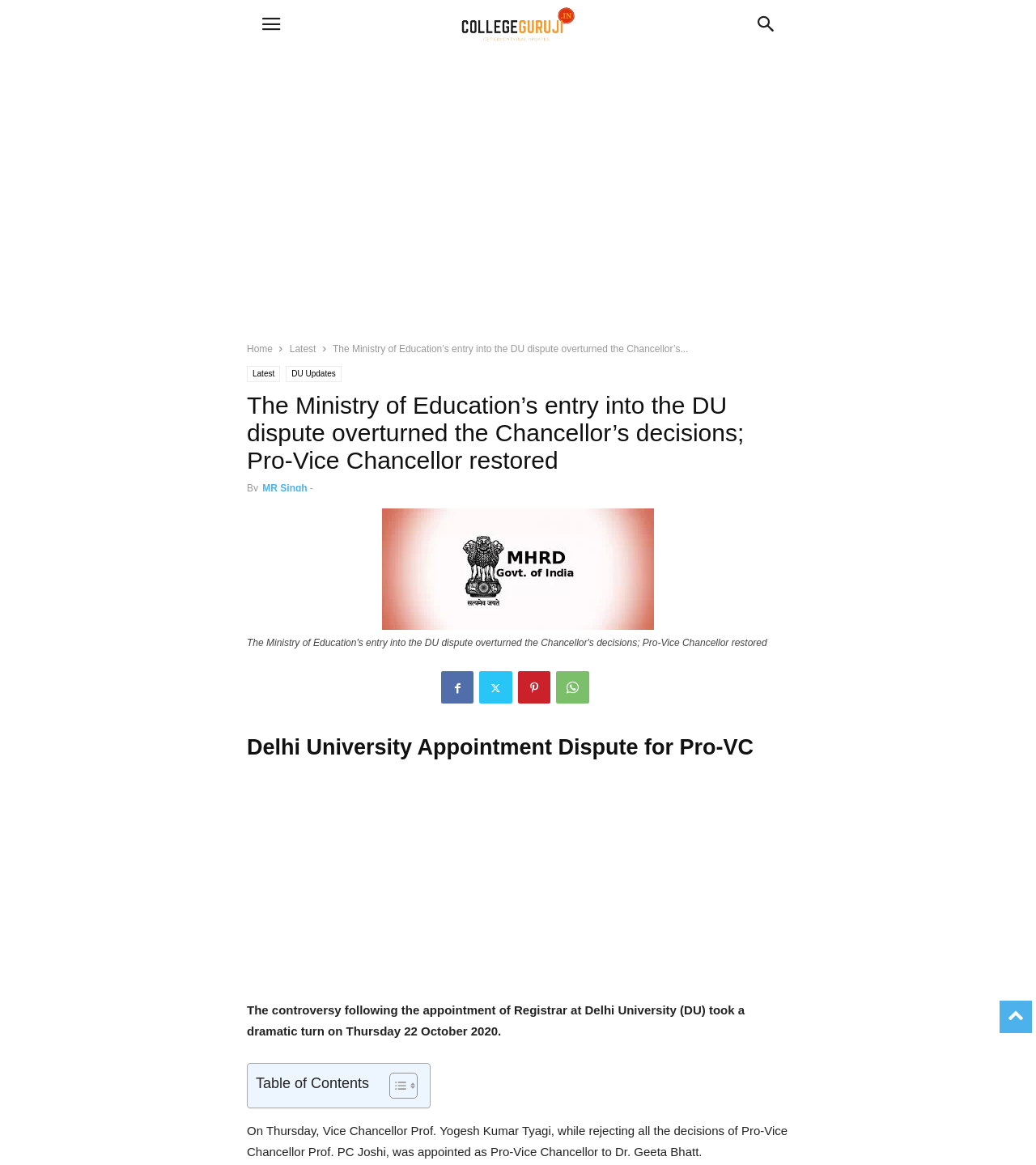From the webpage screenshot, predict the bounding box of the UI element that matches this description: "Latest".

[0.279, 0.295, 0.305, 0.304]